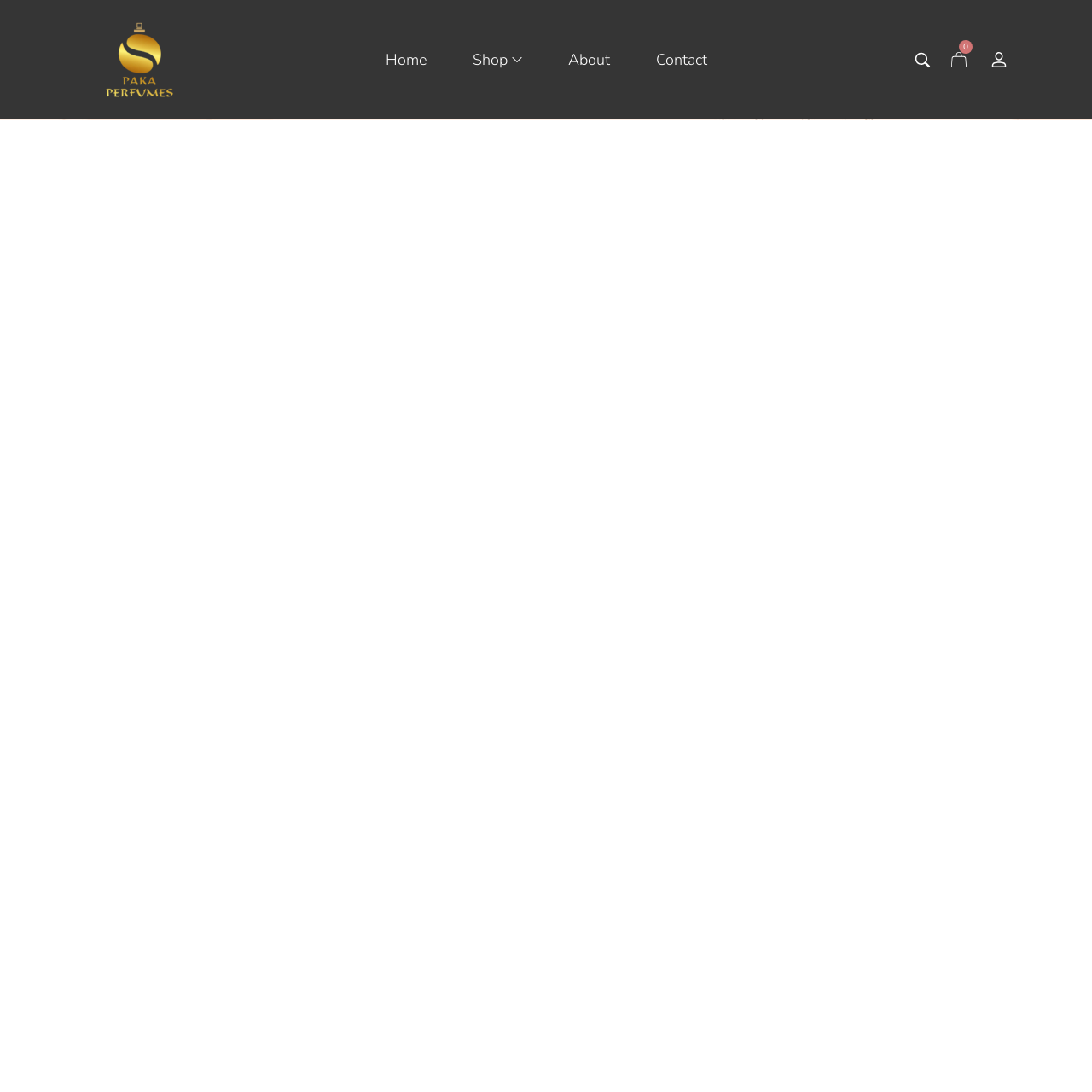Please provide the bounding box coordinates in the format (top-left x, top-left y, bottom-right x, bottom-right y). Remember, all values are floating point numbers between 0 and 1. What is the bounding box coordinate of the region described as: alt="Paka Perfumes"

[0.078, 0.006, 0.176, 0.104]